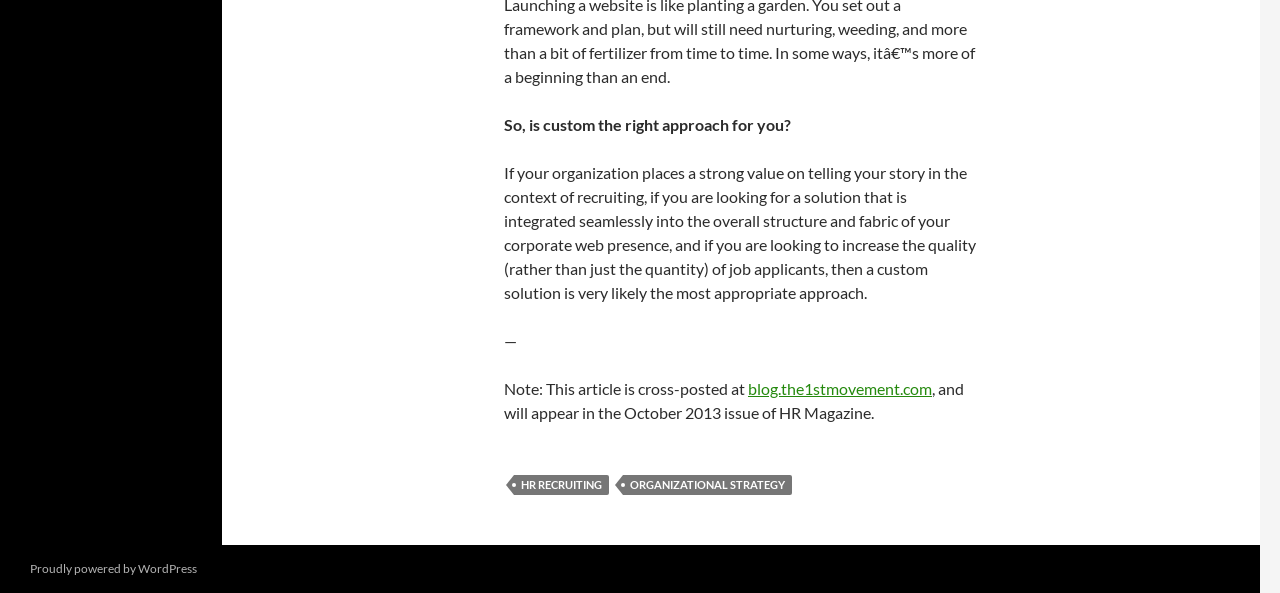What is the topic of the article?
From the screenshot, provide a brief answer in one word or phrase.

Custom approach for recruiting